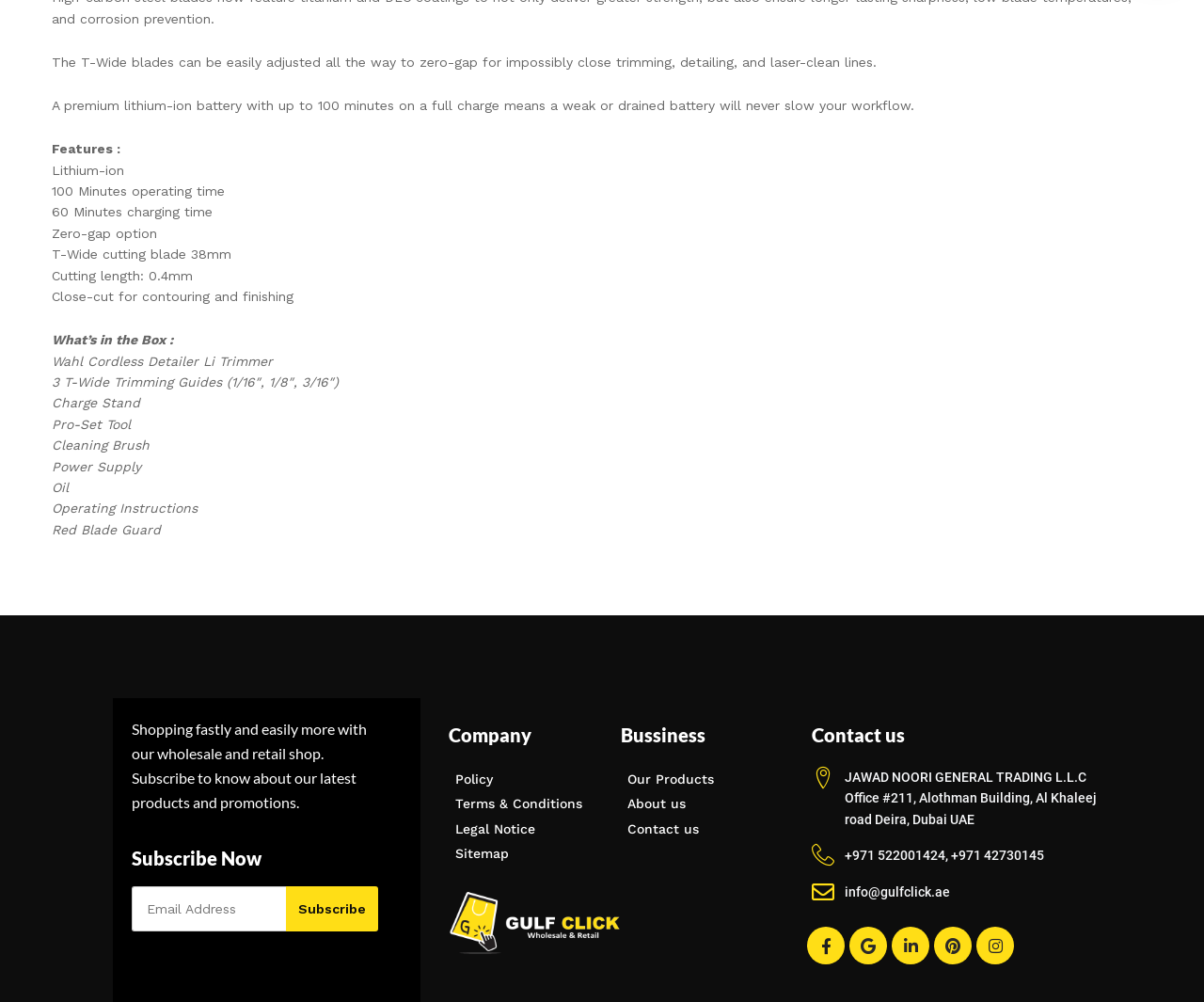Locate the bounding box coordinates of the element you need to click to accomplish the task described by this instruction: "Follow us on Facebook".

[0.67, 0.925, 0.702, 0.963]